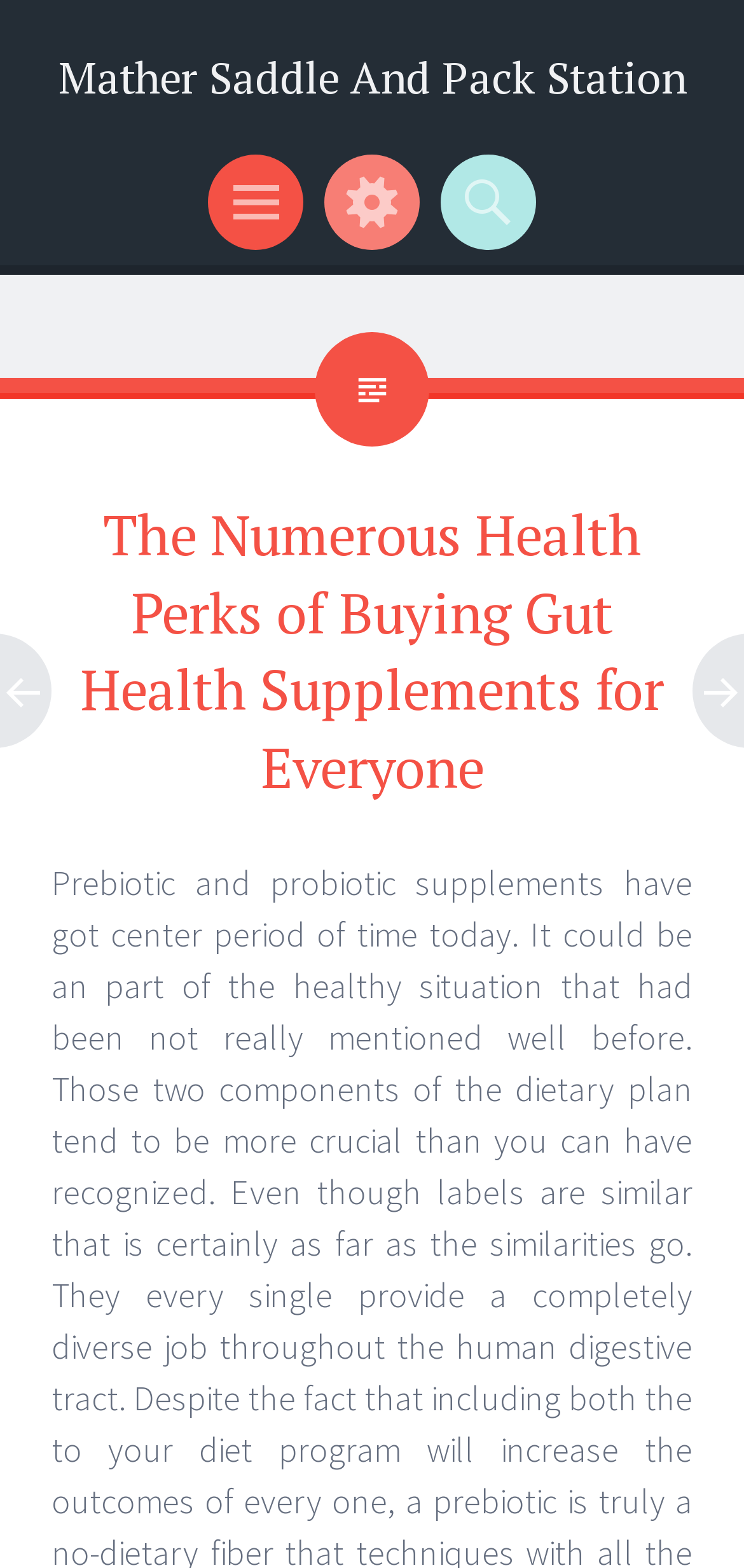Using the information from the screenshot, answer the following question thoroughly:
Is there a search function on the page?

I found a generic element with the label 'Search' at the top of the page, which suggests that there is a search function available. This element is also a sibling of the 'Menu' and 'Widgets' elements, implying that it is a main feature of the page.